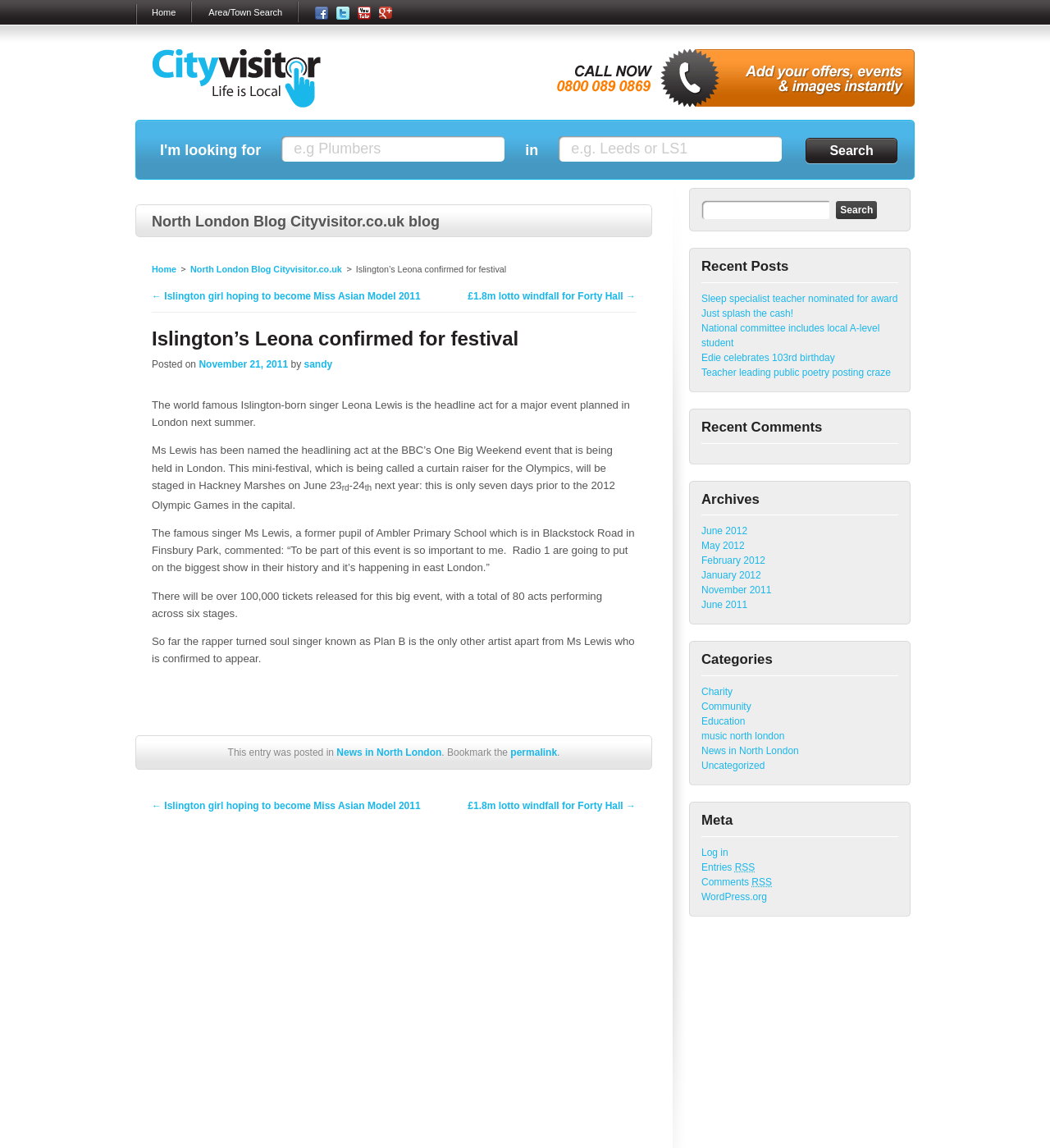Analyze the image and answer the question with as much detail as possible: 
What is the date of the event where Leona Lewis will perform?

According to the article, 'This mini-festival, which is being called a curtain raiser for the Olympics, will be staged in Hackney Marshes on June 23.' Therefore, the date of the event where Leona Lewis will perform is June 23.